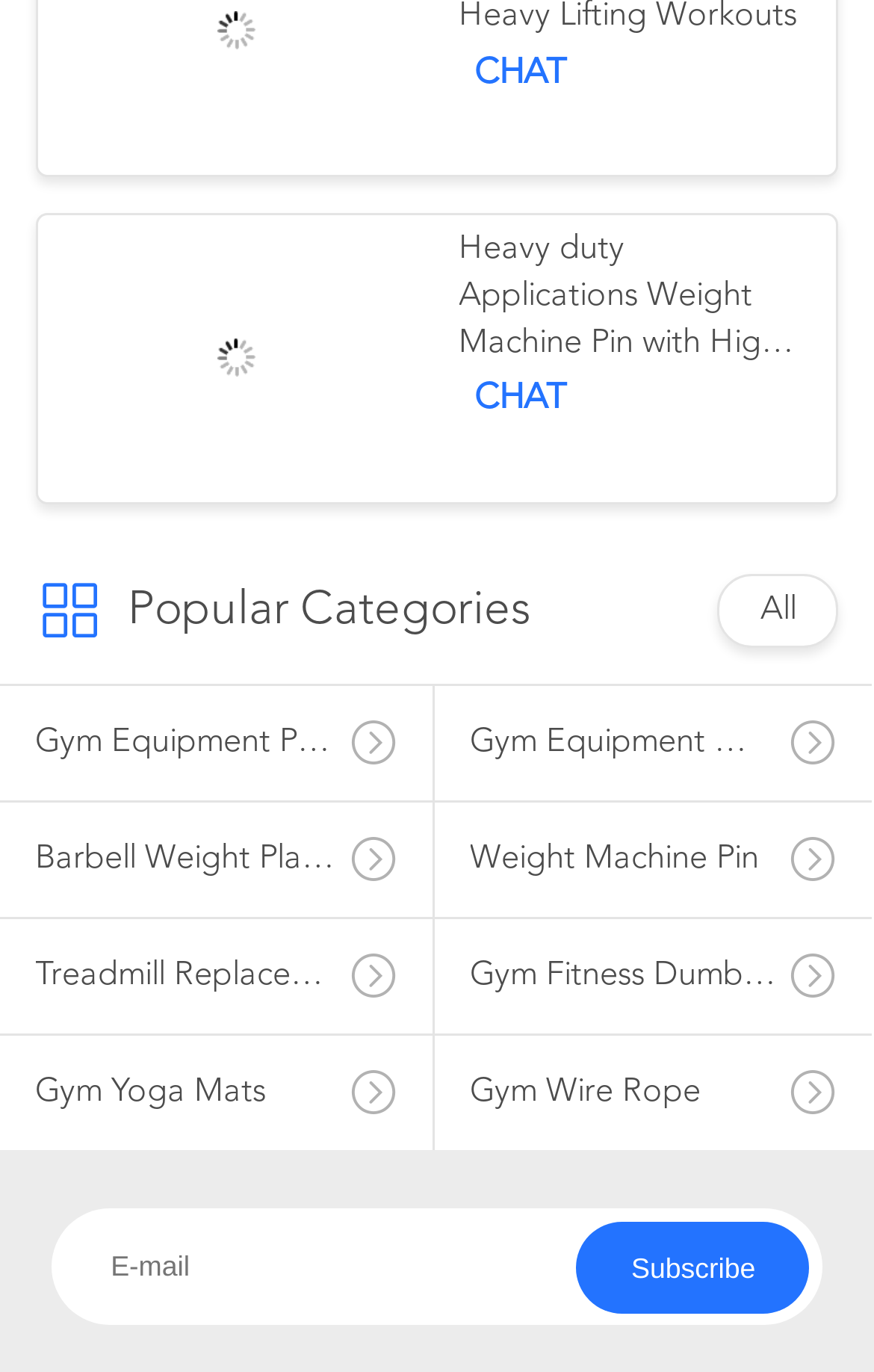Identify the bounding box coordinates of the part that should be clicked to carry out this instruction: "Enter email address".

[0.06, 0.881, 0.94, 0.966]